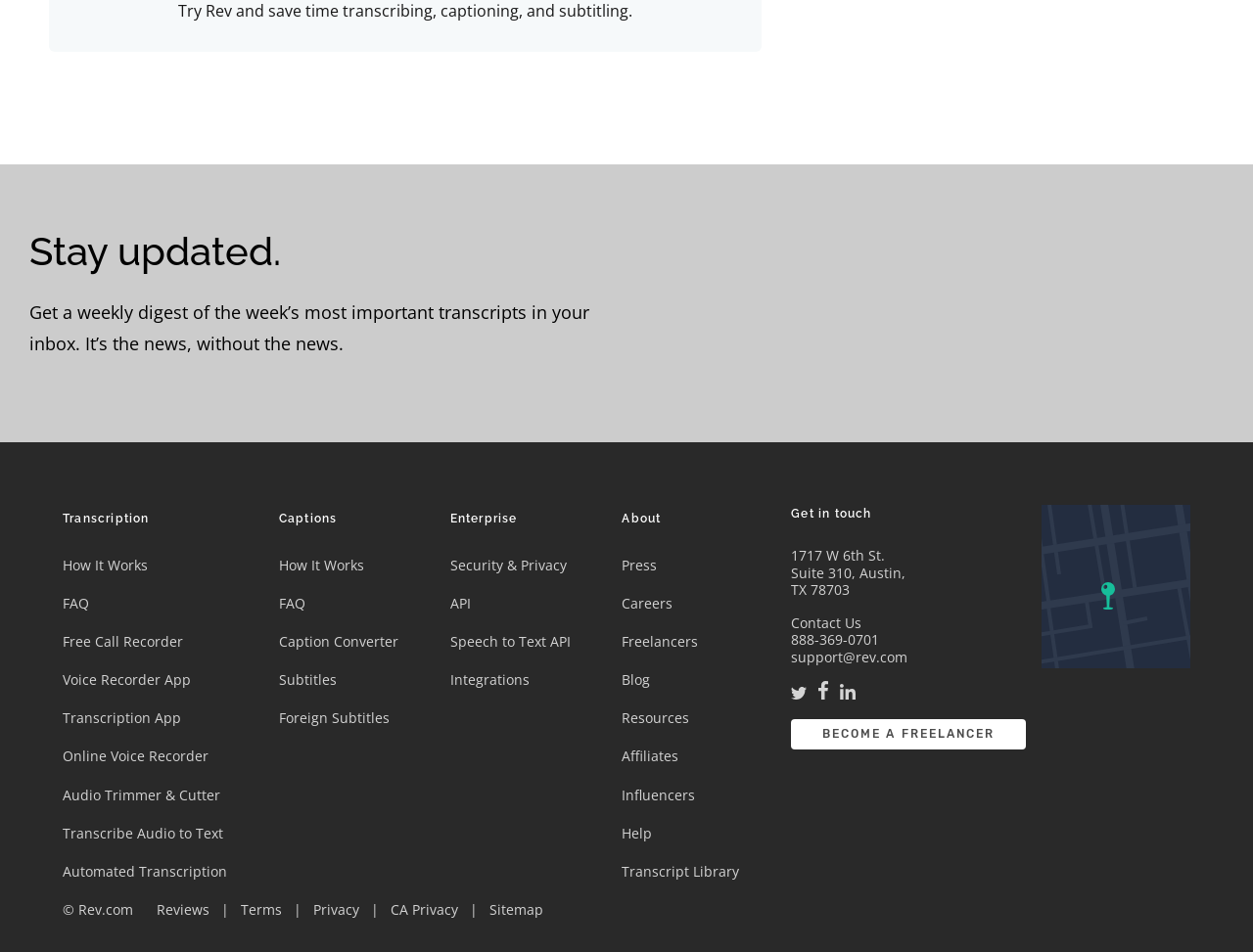Please provide the bounding box coordinates for the element that needs to be clicked to perform the following instruction: "Become a Freelancer". The coordinates should be given as four float numbers between 0 and 1, i.e., [left, top, right, bottom].

[0.631, 0.755, 0.819, 0.787]